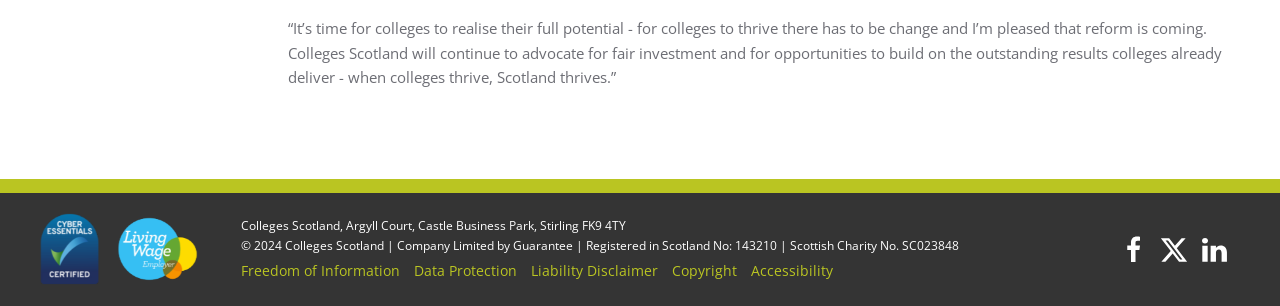Give a short answer to this question using one word or a phrase:
What is the address of Colleges Scotland?

Argyll Court, Castle Business Park, Stirling FK9 4TY